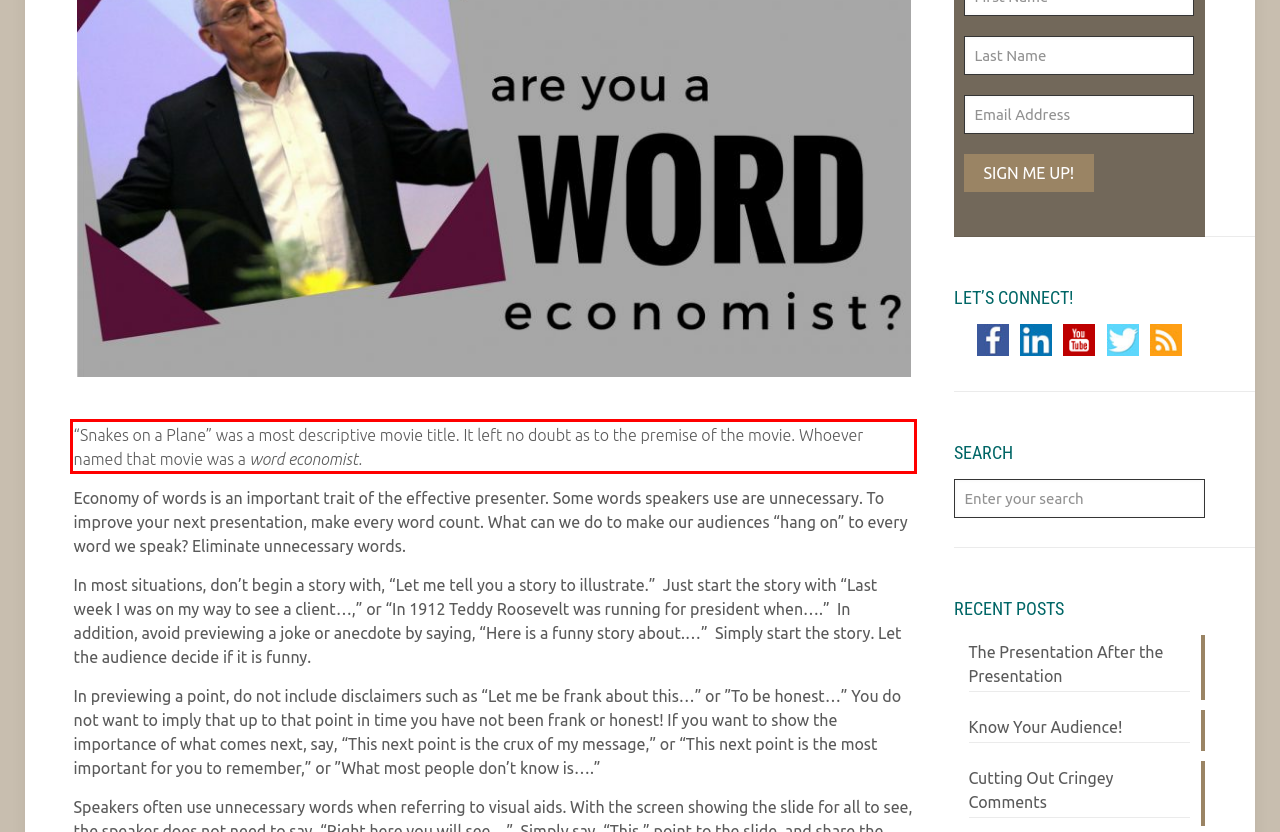Please recognize and transcribe the text located inside the red bounding box in the webpage image.

“Snakes on a Plane” was a most descriptive movie title. It left no doubt as to the premise of the movie. Whoever named that movie was a word economist.